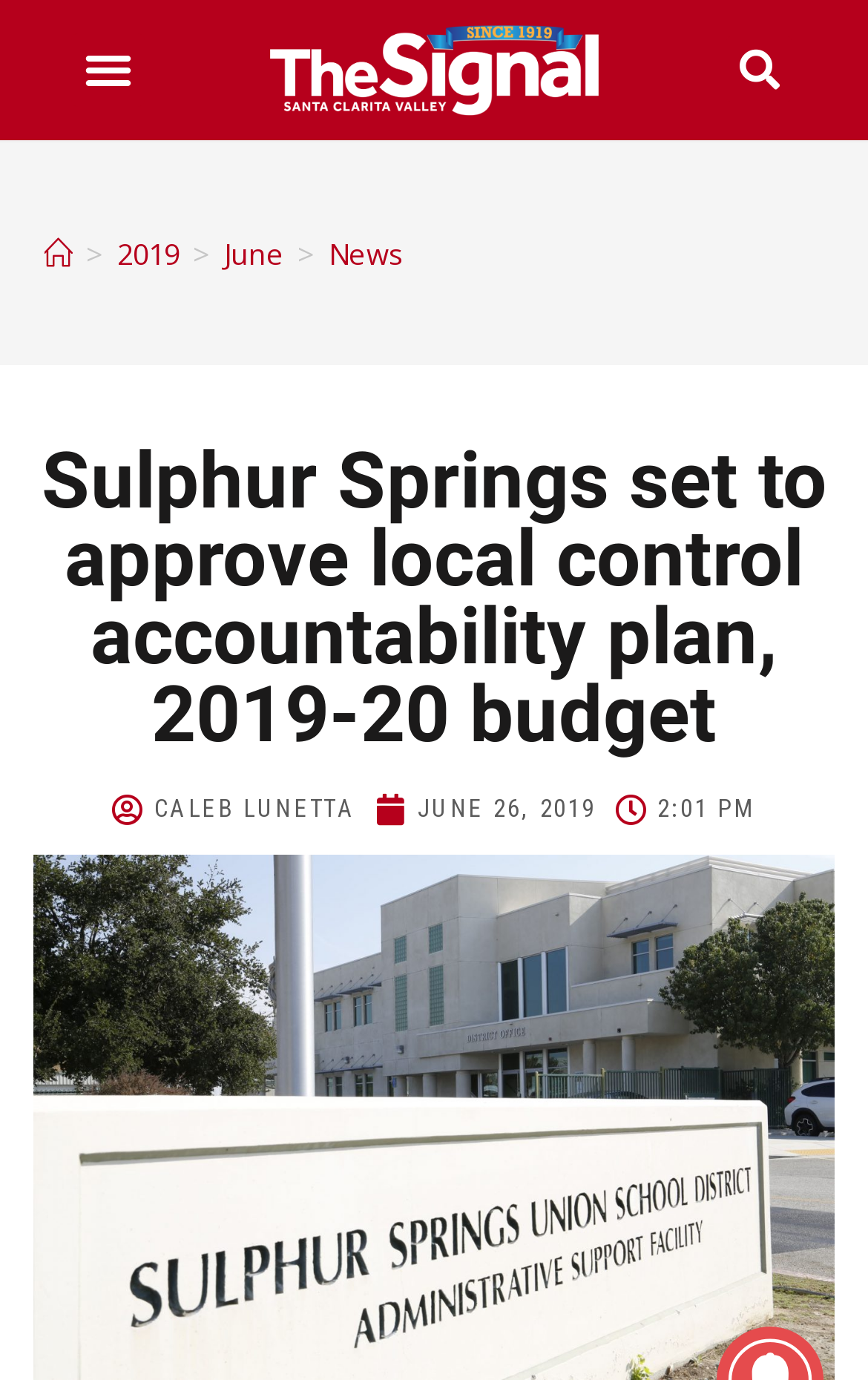What is the navigation menu item after 'Home'?
Look at the screenshot and respond with a single word or phrase.

2019